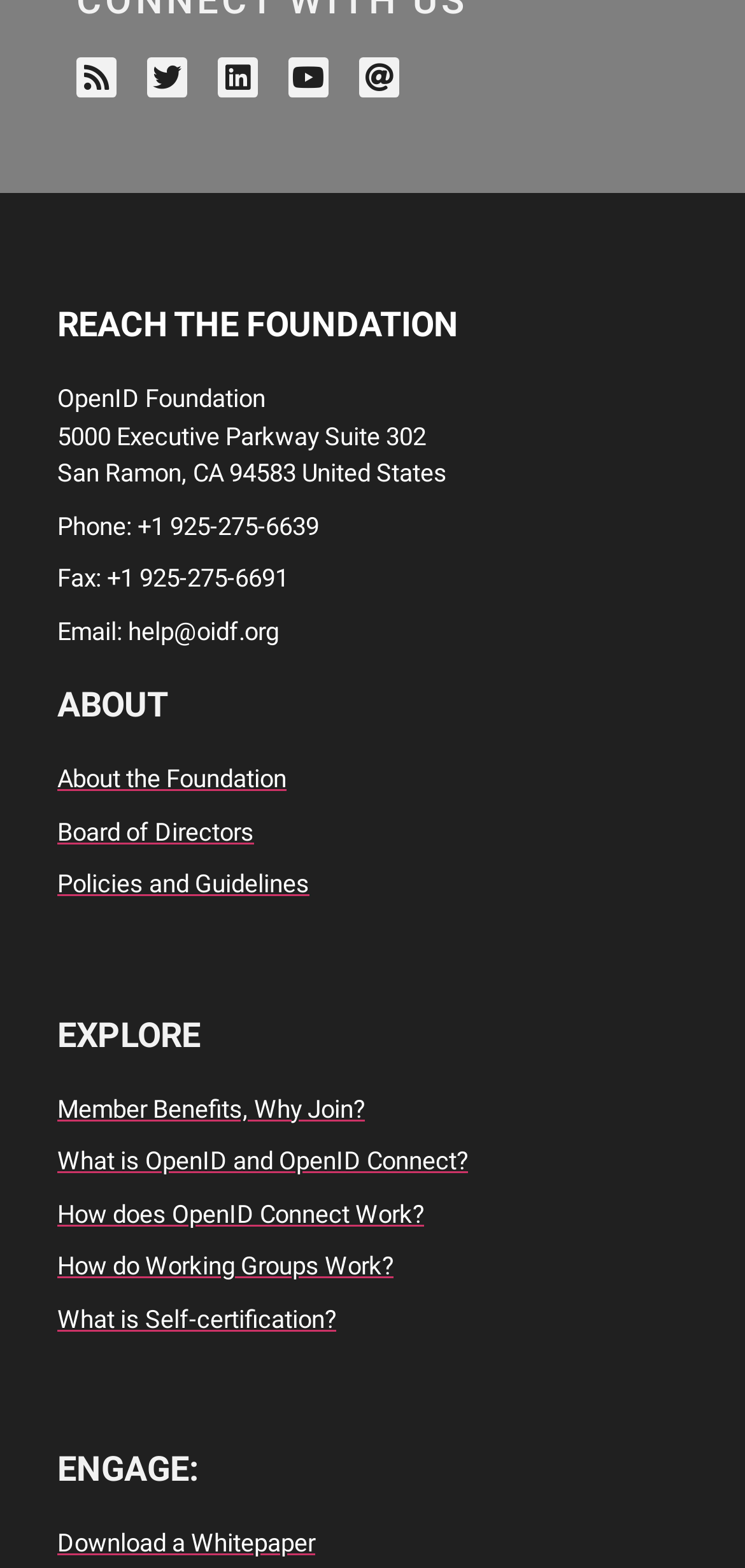Identify the bounding box coordinates for the element that needs to be clicked to fulfill this instruction: "Contact the OpenID Foundation via email". Provide the coordinates in the format of four float numbers between 0 and 1: [left, top, right, bottom].

[0.077, 0.391, 0.923, 0.415]